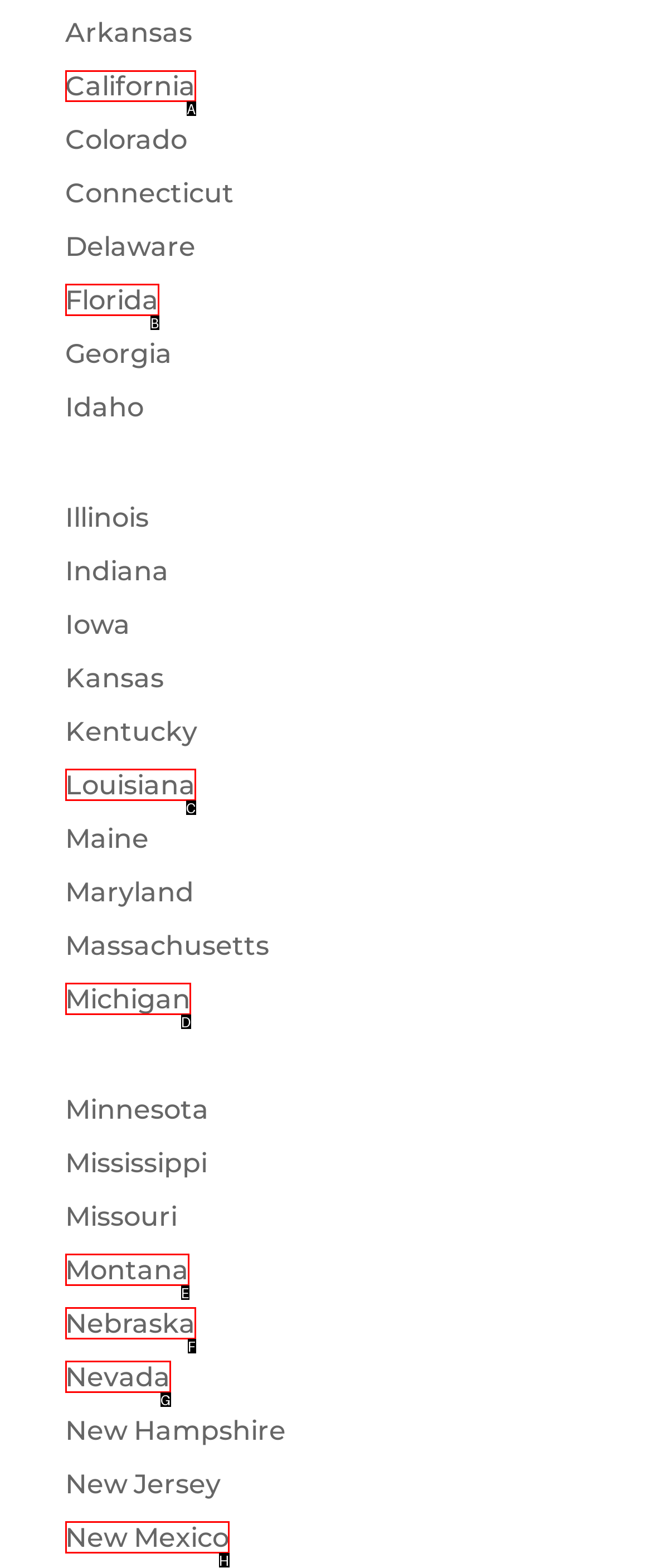Indicate the letter of the UI element that should be clicked to accomplish the task: Visit California. Answer with the letter only.

A